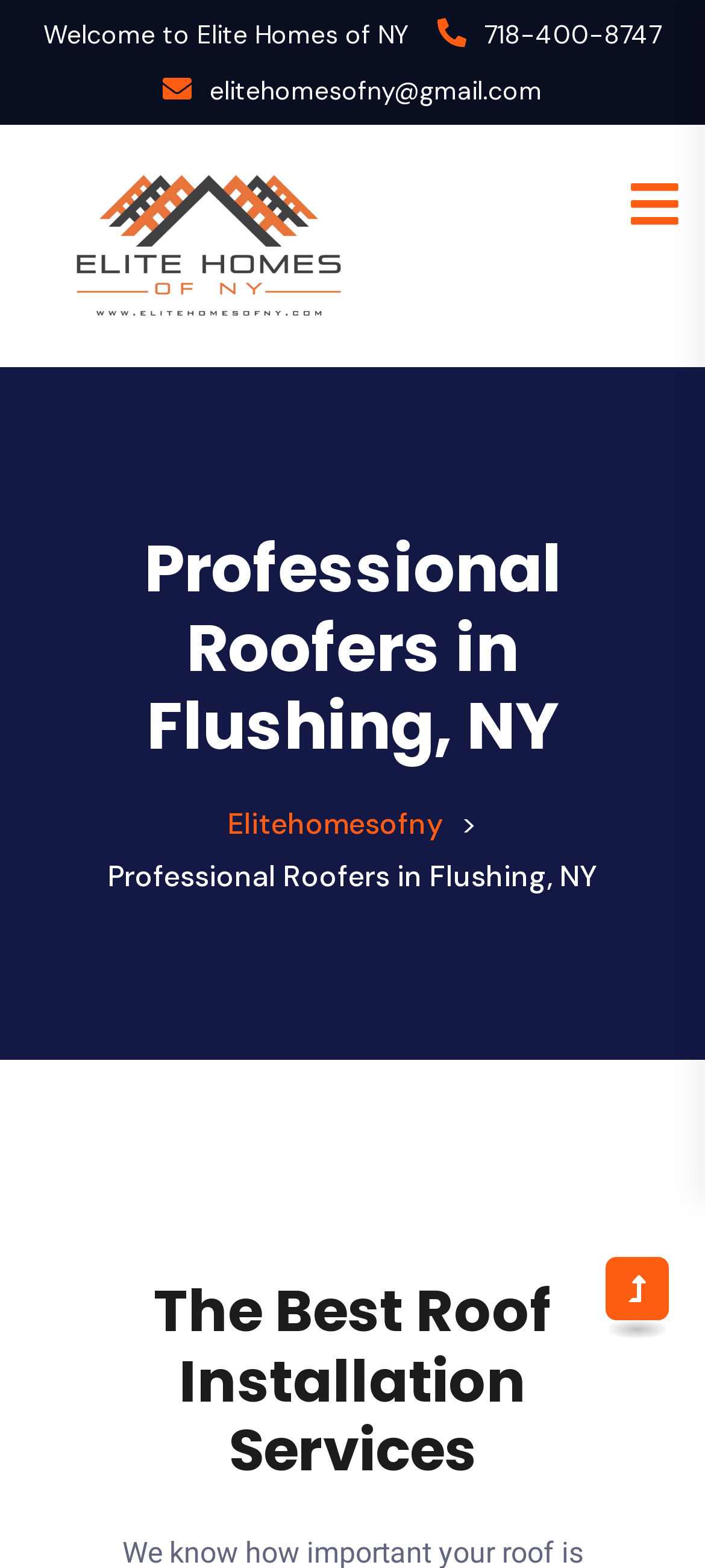Provide a short answer using a single word or phrase for the following question: 
What is the phone number to contact the company?

718-400-8747